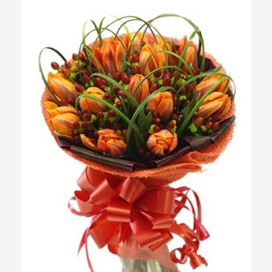Offer a detailed account of the various components present in the image.

This vibrant bouquet features a stunning arrangement of 12 gorgeous orange tulips, elegantly complemented by lush greenery and decorative accents. The tulips, known for their striking color, are beautifully wrapped in a soft fabric adorned with an eye-catching orange bow, creating a delightful gift perfect for various occasions. This eye-catching floral creation is a lovely way to express affection, celebrate special moments, or simply brighten someone's day. Ideal for gifting on birthdays, anniversaries, or as a heartfelt gesture for a loved one, this bouquet embodies joy and warmth.